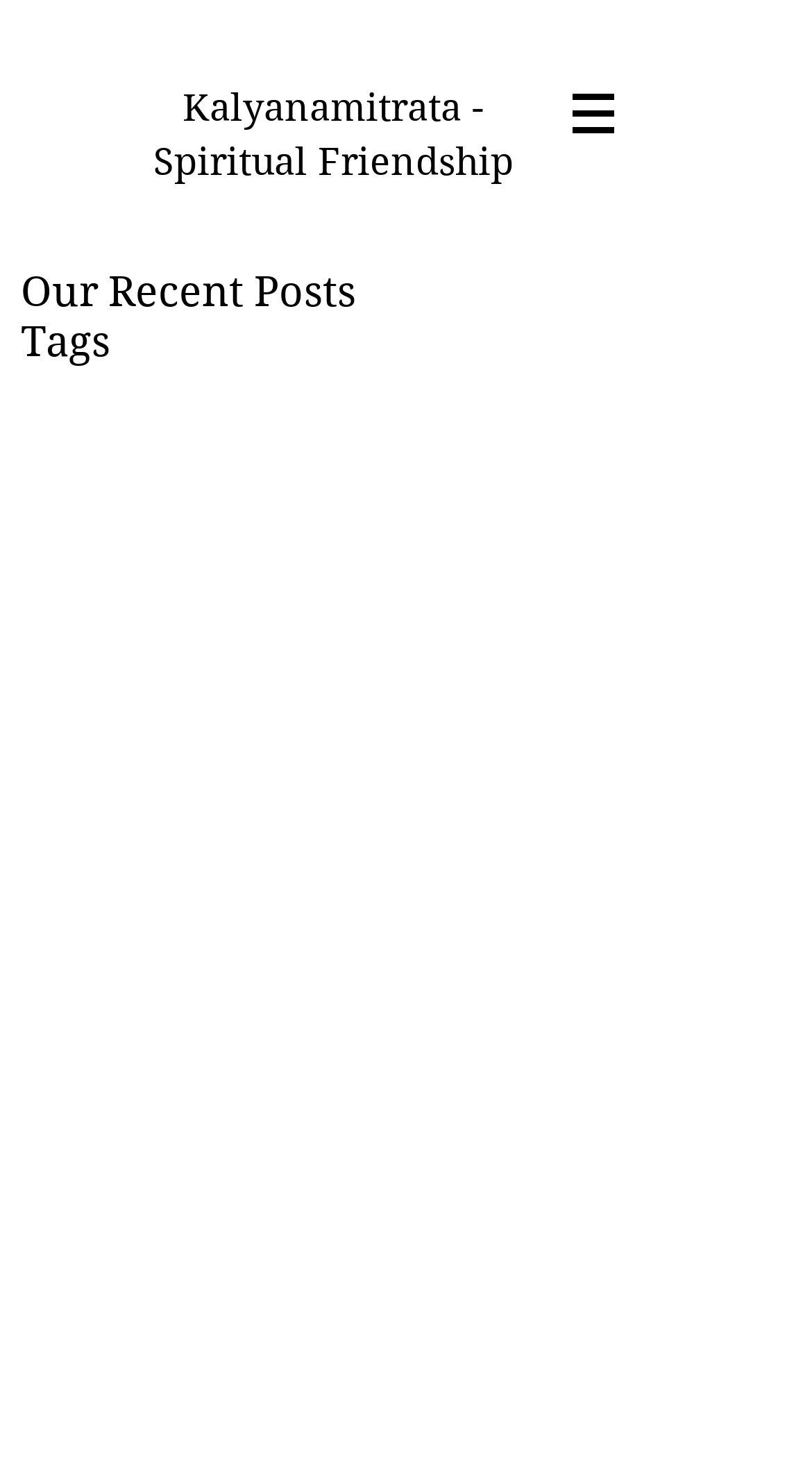What is the purpose of the button with an image?
Please provide a full and detailed response to the question.

The button element with an image has a property 'hasPopup' set to 'menu', which suggests that clicking on the button will open a popup menu. The image on the button may be an icon indicating the presence of a menu.